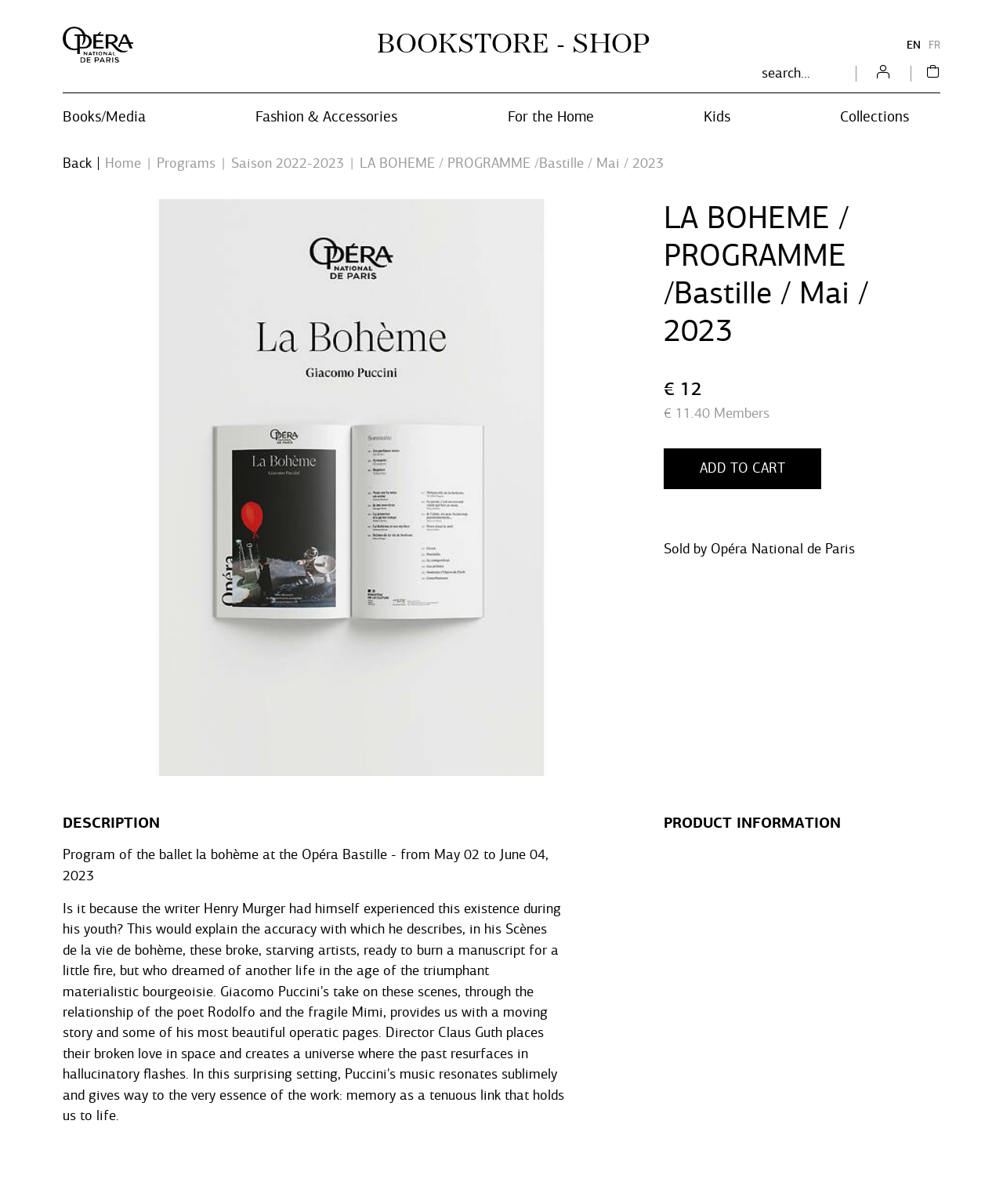Ascertain the bounding box coordinates for the UI element detailed here: "FR". The coordinates should be provided as [left, top, right, bottom] with each value being a float between 0 and 1.

[0.918, 0.03, 0.938, 0.044]